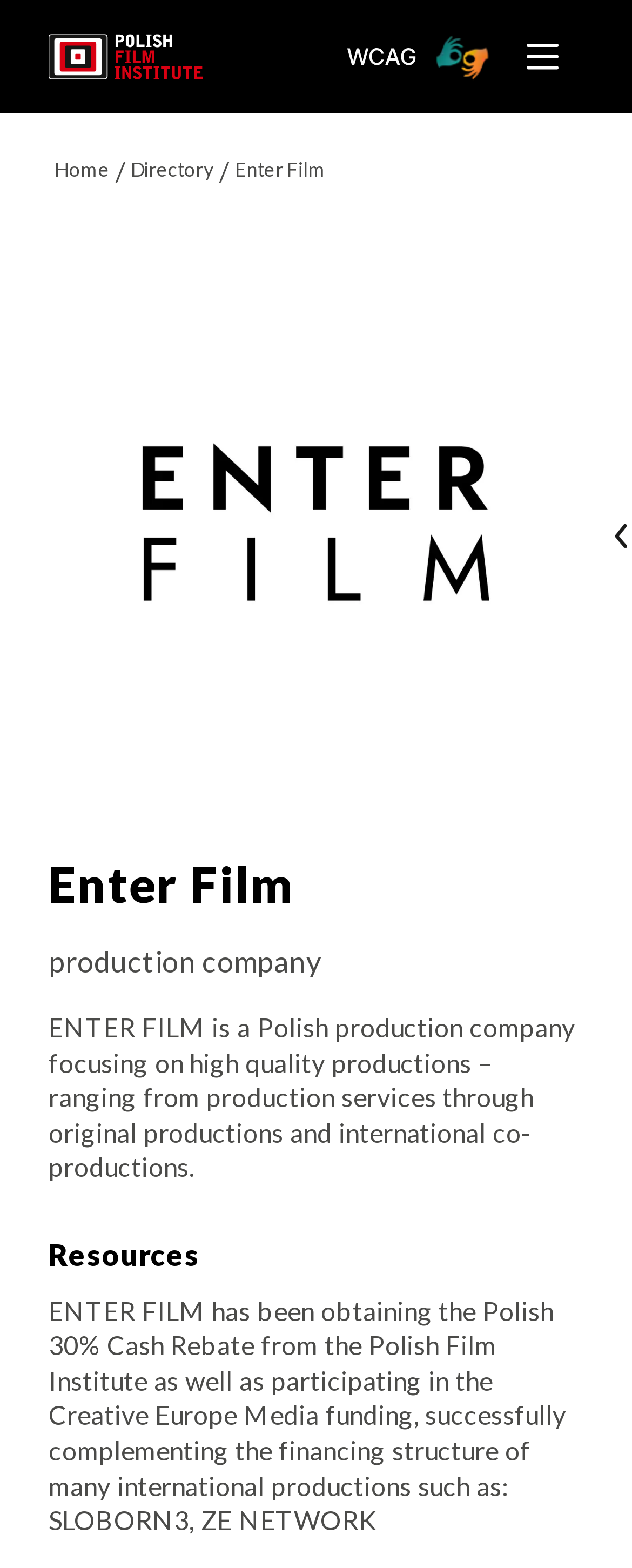Give a succinct answer to this question in a single word or phrase: 
What funding has Enter Film participated in?

Creative Europe Media funding